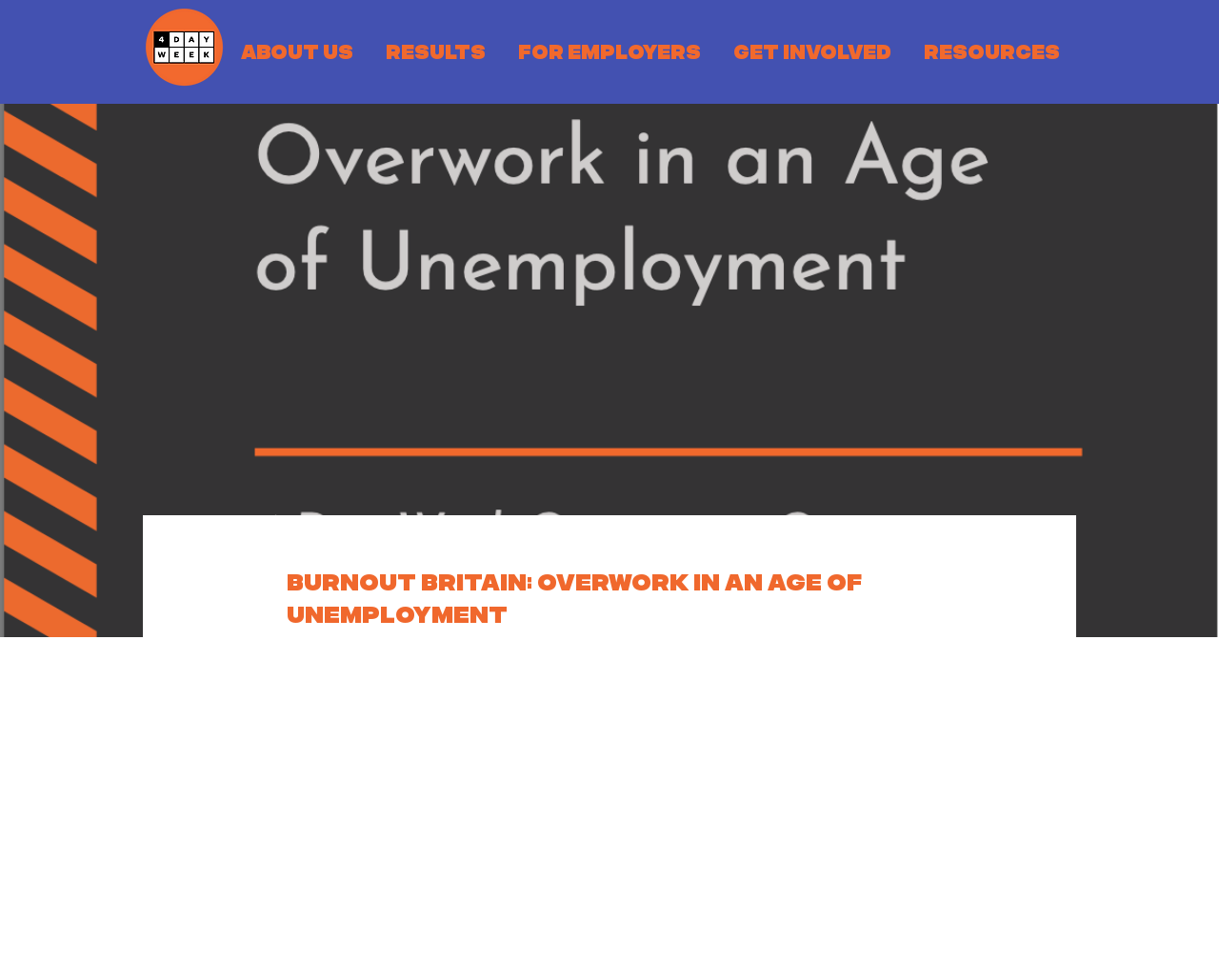Please determine the primary heading and provide its text.

Burnout Britain: Overwork in an Age of Unemployment